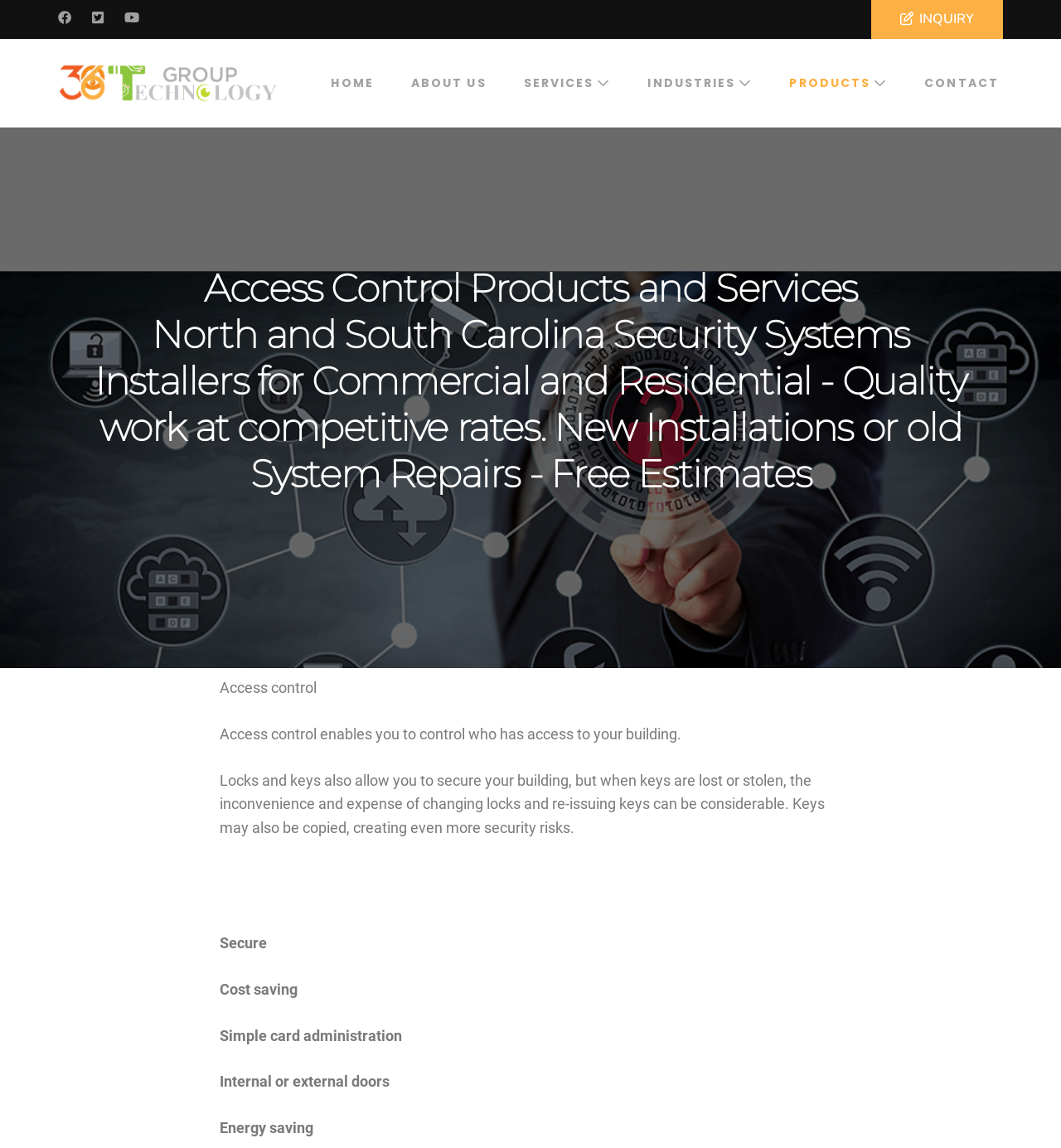Pinpoint the bounding box coordinates of the clickable area necessary to execute the following instruction: "Explore 'Retail' industry services". The coordinates should be given as four float numbers between 0 and 1, namely [left, top, right, bottom].

[0.537, 0.106, 0.713, 0.131]